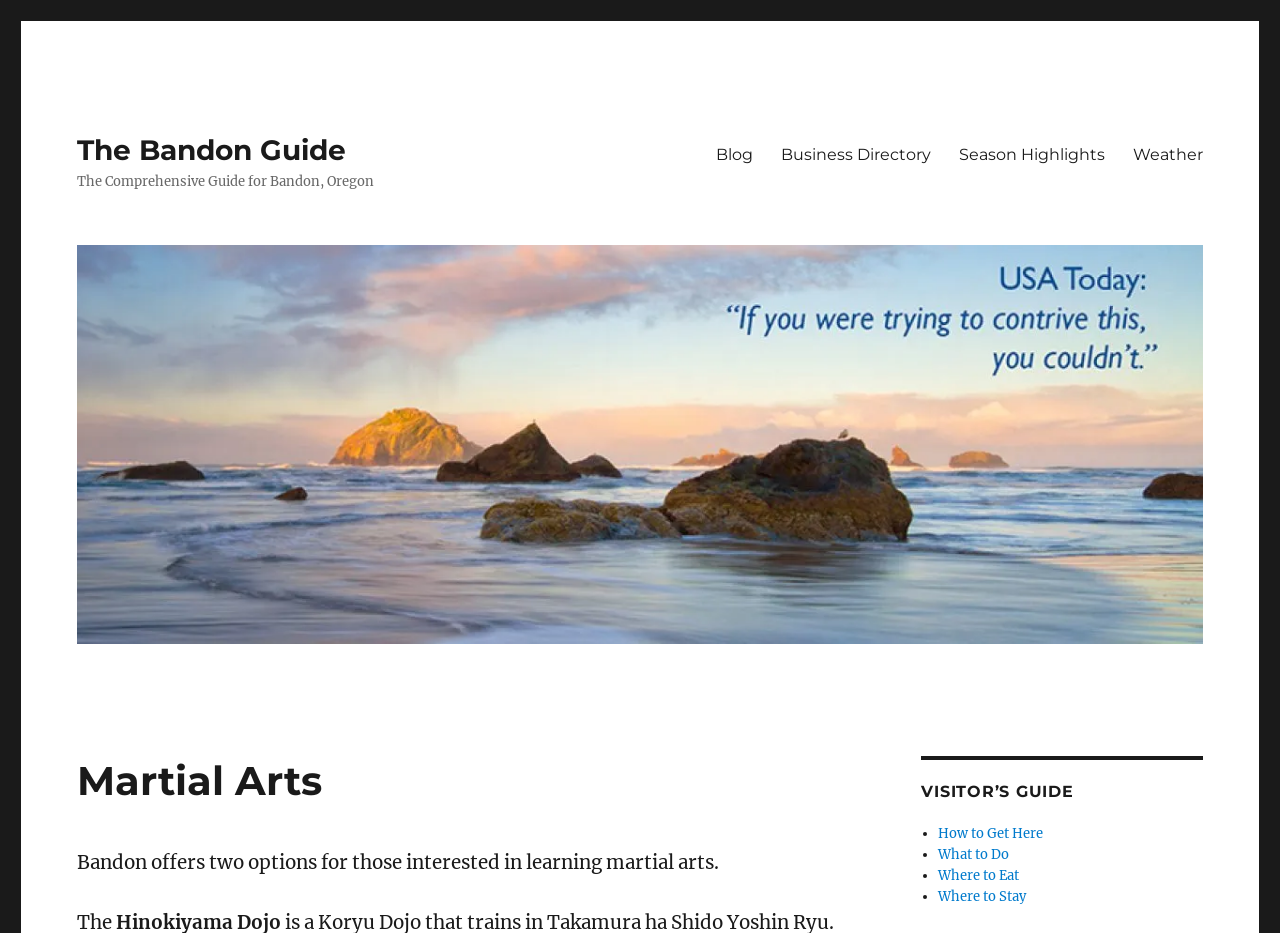Identify the bounding box coordinates of the element that should be clicked to fulfill this task: "read more about 'Martial Arts'". The coordinates should be provided as four float numbers between 0 and 1, i.e., [left, top, right, bottom].

[0.06, 0.81, 0.676, 0.862]